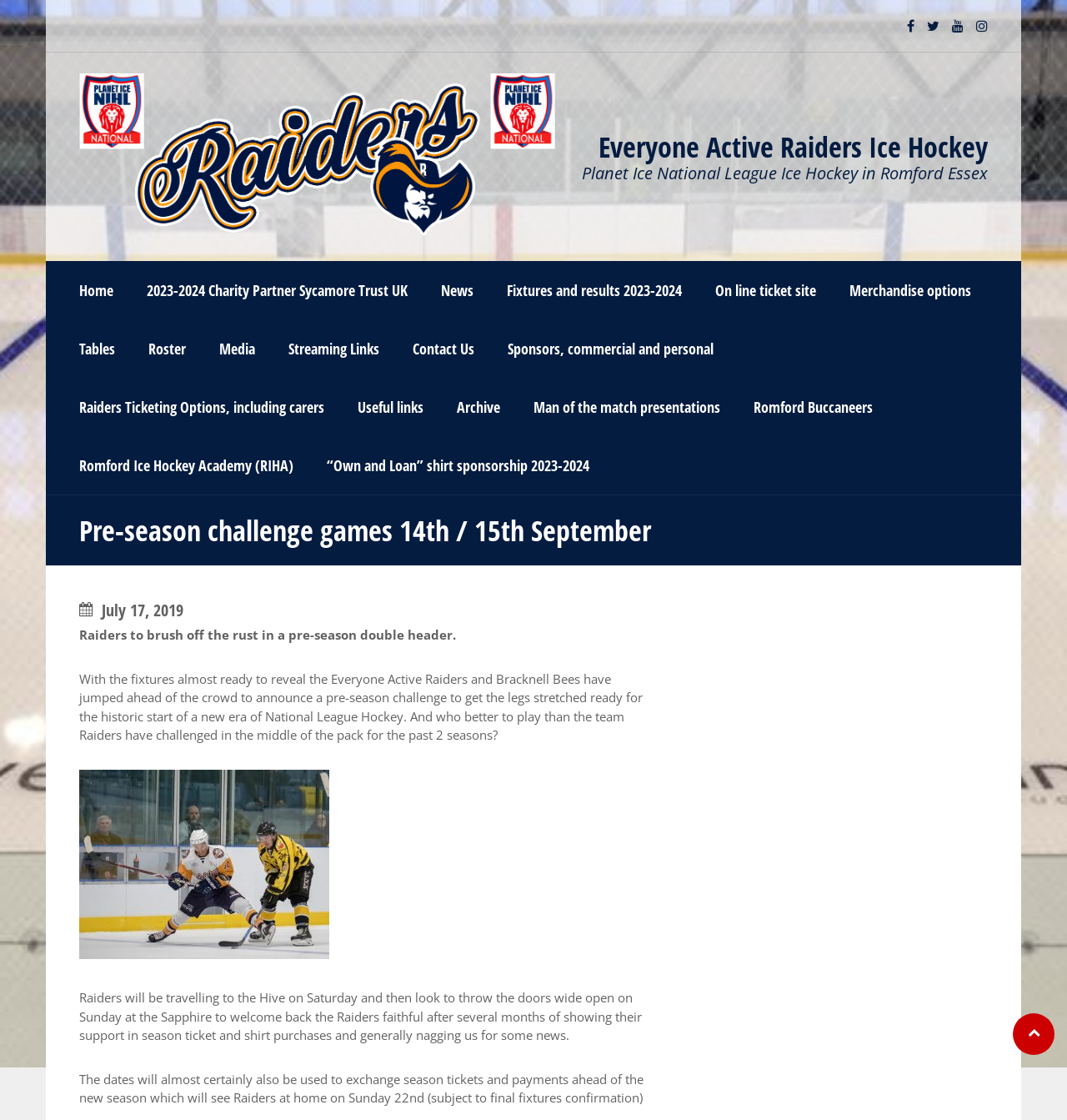Answer the following inquiry with a single word or phrase:
What is the date of the pre-season challenge games?

14th / 15th September